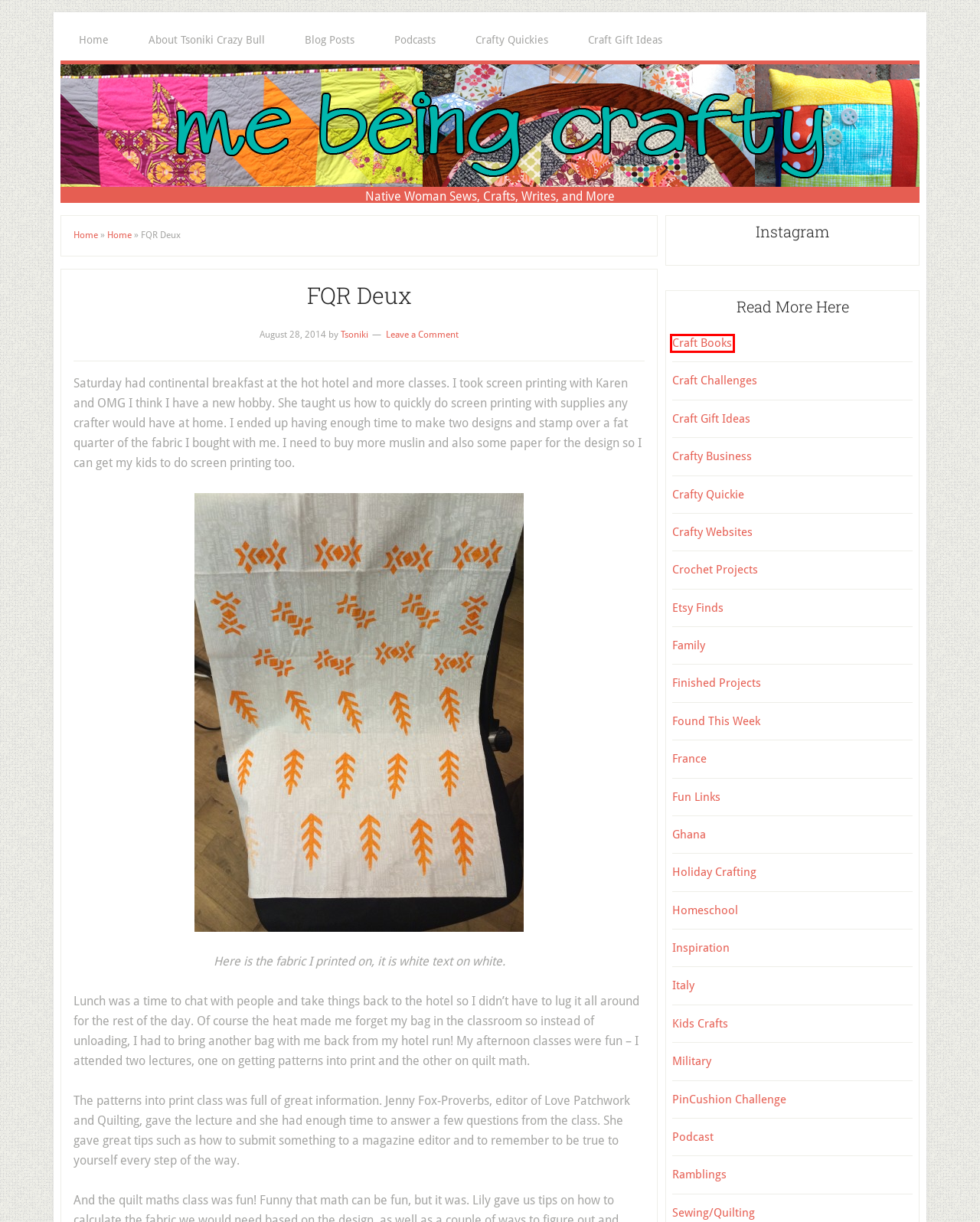You are given a screenshot of a webpage with a red bounding box around an element. Choose the most fitting webpage description for the page that appears after clicking the element within the red bounding box. Here are the candidates:
A. Podcasts -
B. Military Archives -
C. Kids Crafts Archives -
D. Crafty Quickies -
E. Craft Books Archives -
F. Homeschool Archives -
G. Crochet Projects Archives -
H. Italy Archives -

E